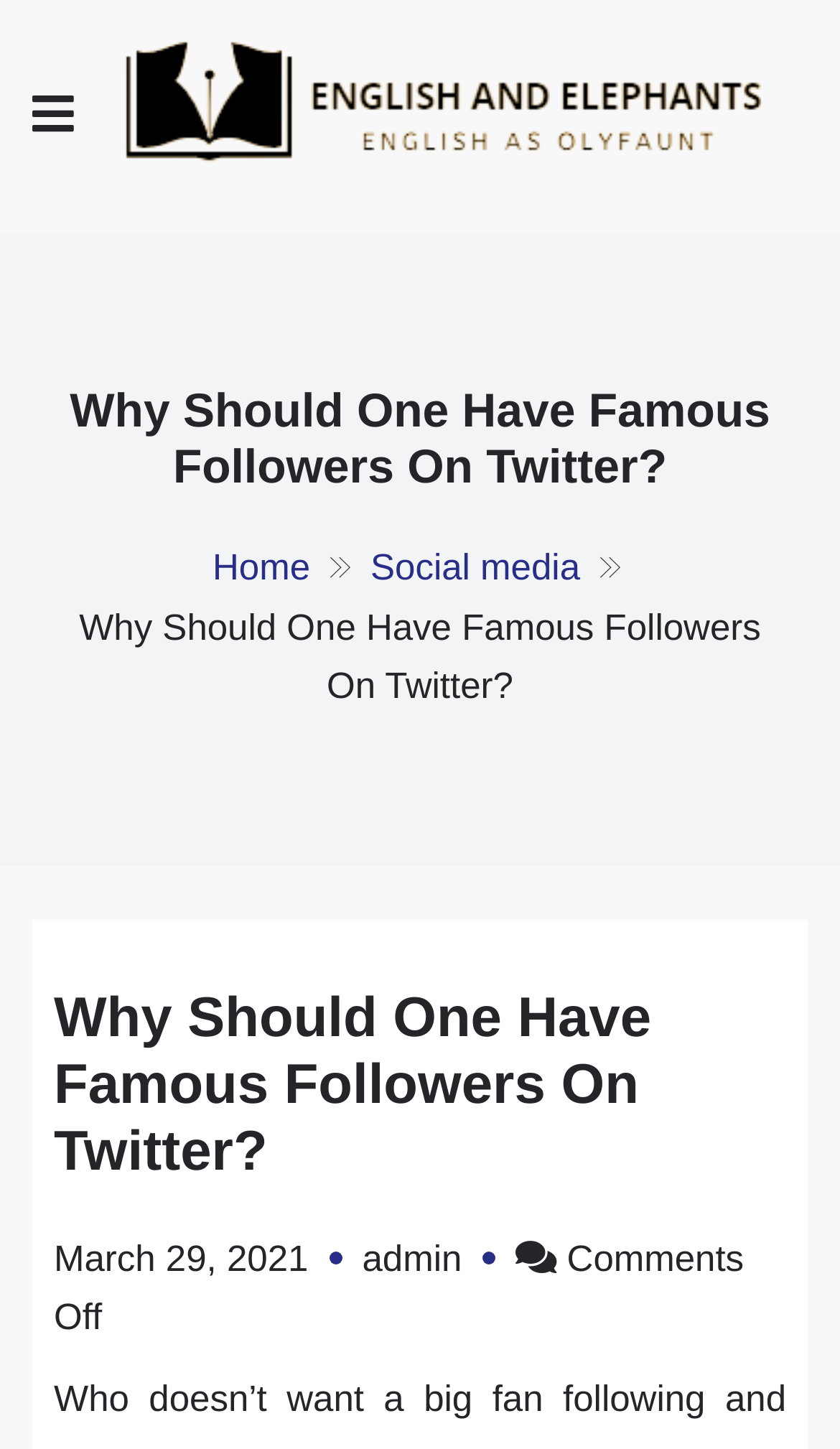Determine the bounding box coordinates for the UI element described. Format the coordinates as (top-left x, top-left y, bottom-right x, bottom-right y) and ensure all values are between 0 and 1. Element description: English And Elephants

[0.29, 0.121, 0.85, 0.213]